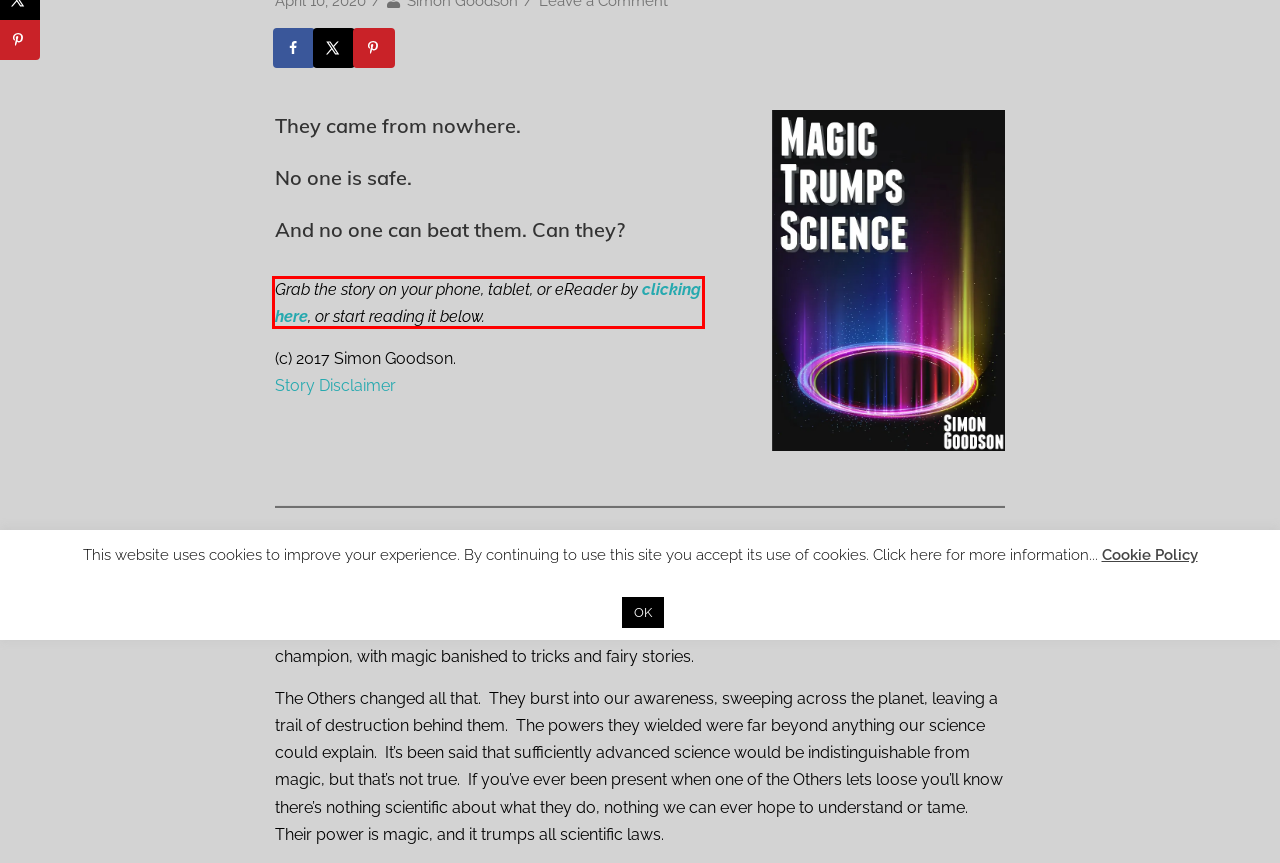Review the webpage screenshot provided, noting the red bounding box around a UI element. Choose the description that best matches the new webpage after clicking the element within the bounding box. The following are the options:
A. Pendulum – SciFi Shorts
B. Science Fiction Stories – SciFi Shorts
C. Story Disclaimer – SciFi Shorts
D. Fantasy Stories – SciFi Shorts
E. Footsteps – SciFi Shorts
F. Dawnblade Series – Fantasy – SciFi Shorts
G. Download Magic Trumps Science
H. Cookie Policy – SciFi Shorts

G